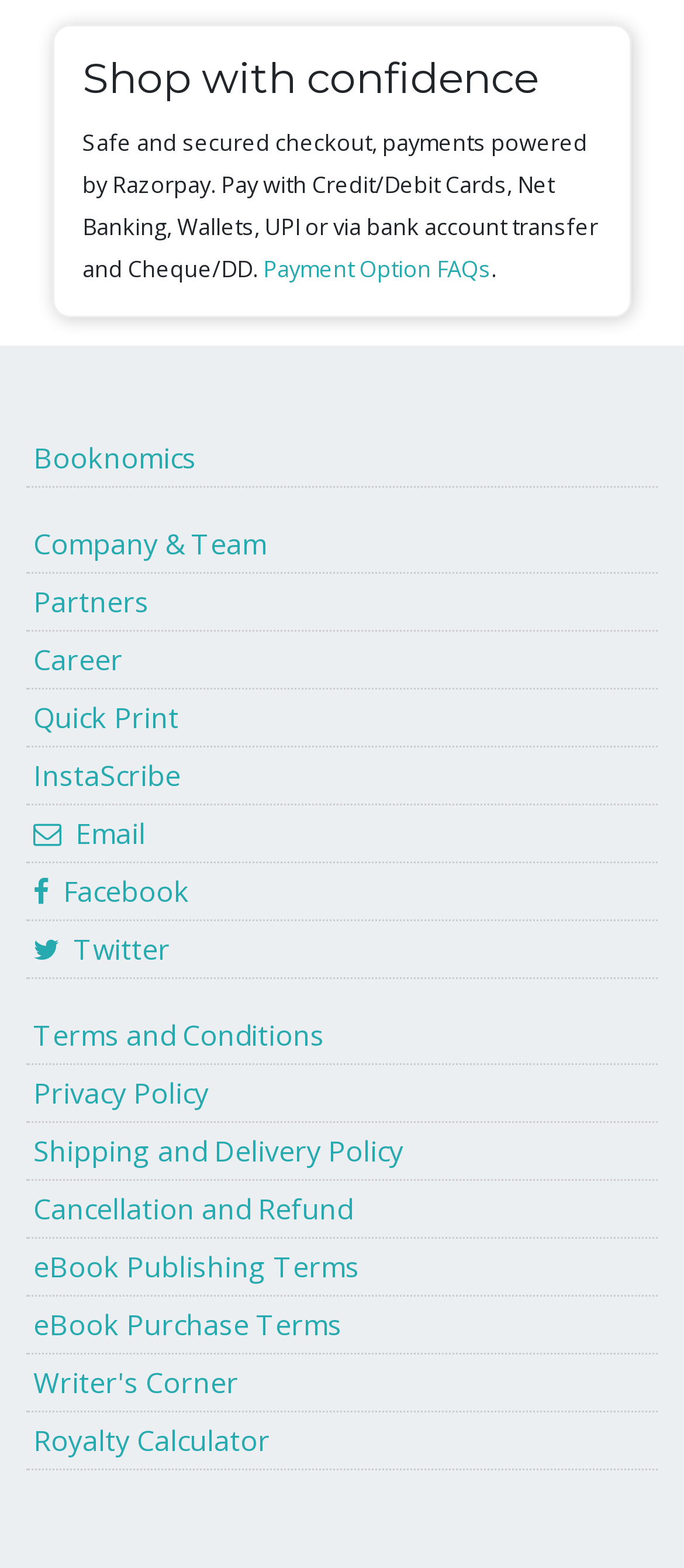Can you find the bounding box coordinates of the area I should click to execute the following instruction: "Visit the company and team page"?

[0.038, 0.329, 0.962, 0.366]